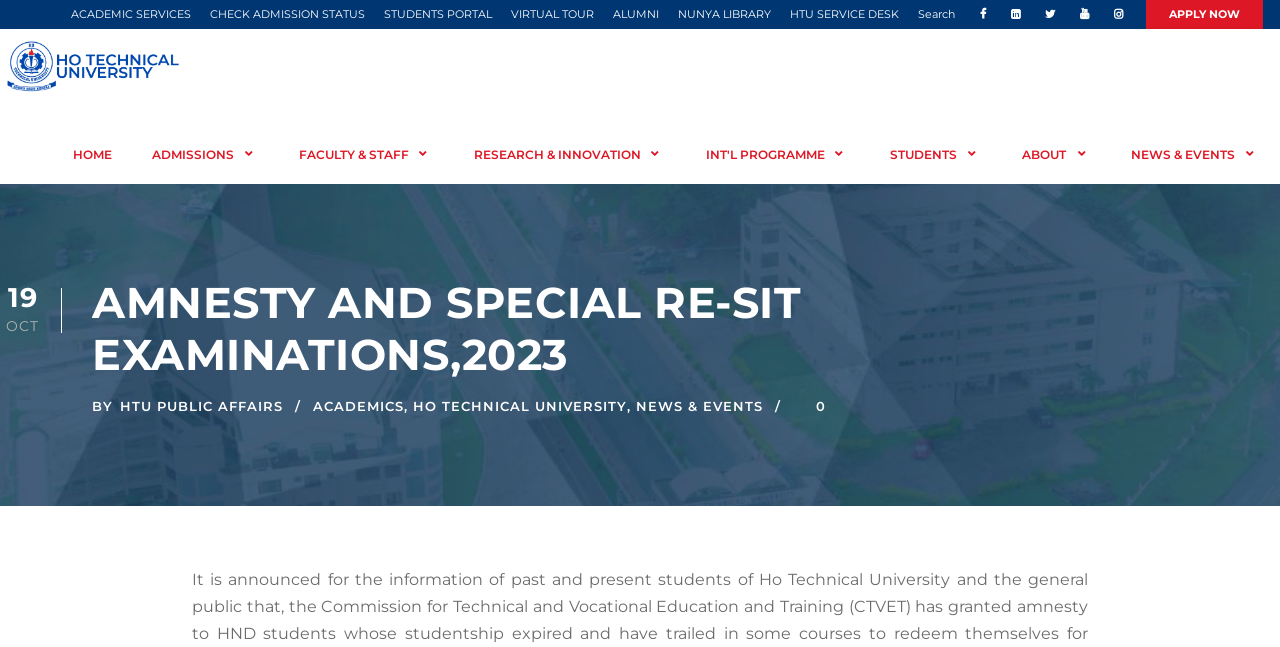Pinpoint the bounding box coordinates of the clickable element to carry out the following instruction: "Search for something."

None